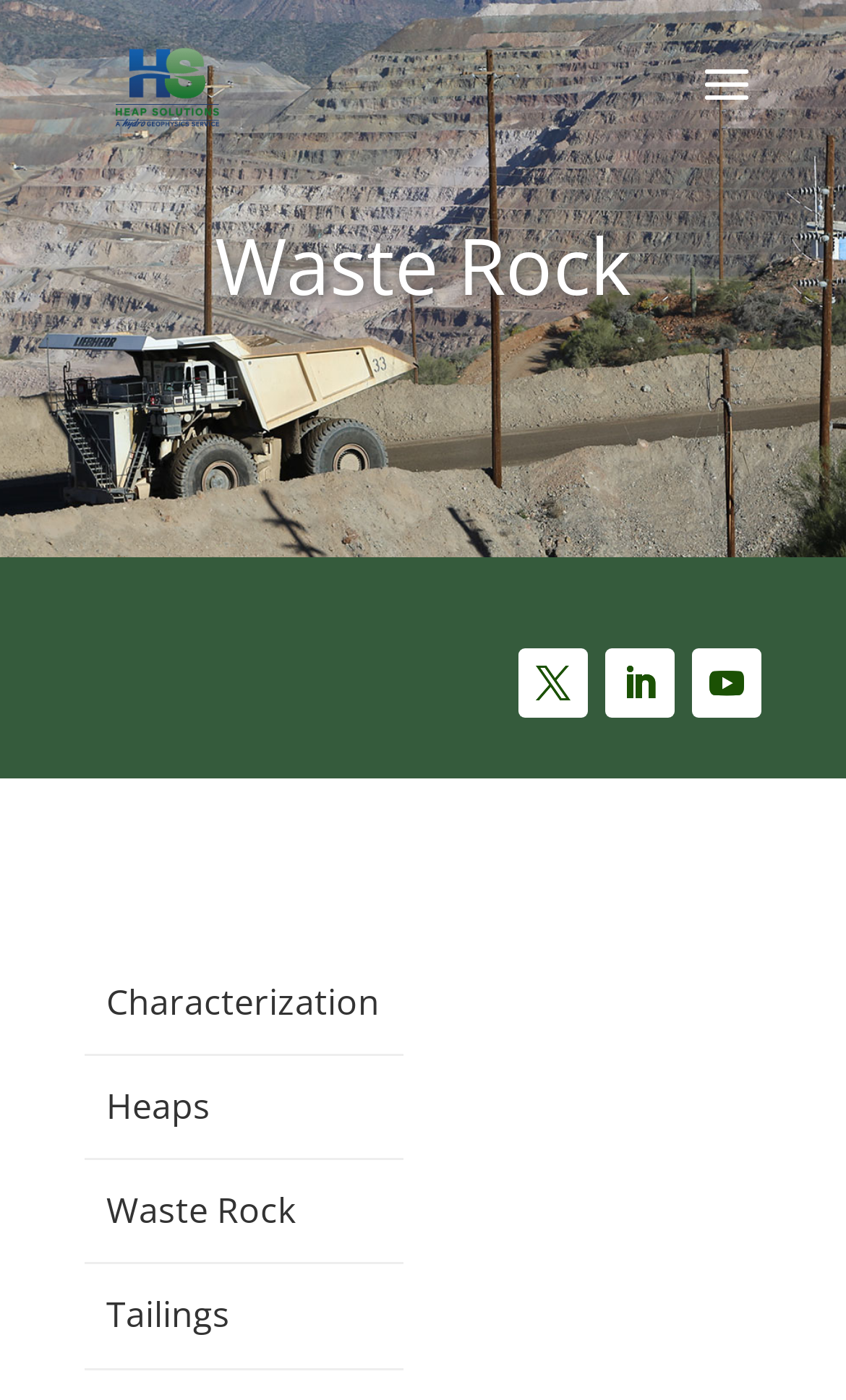What is the company name?
Please answer using one word or phrase, based on the screenshot.

Heap Solutions